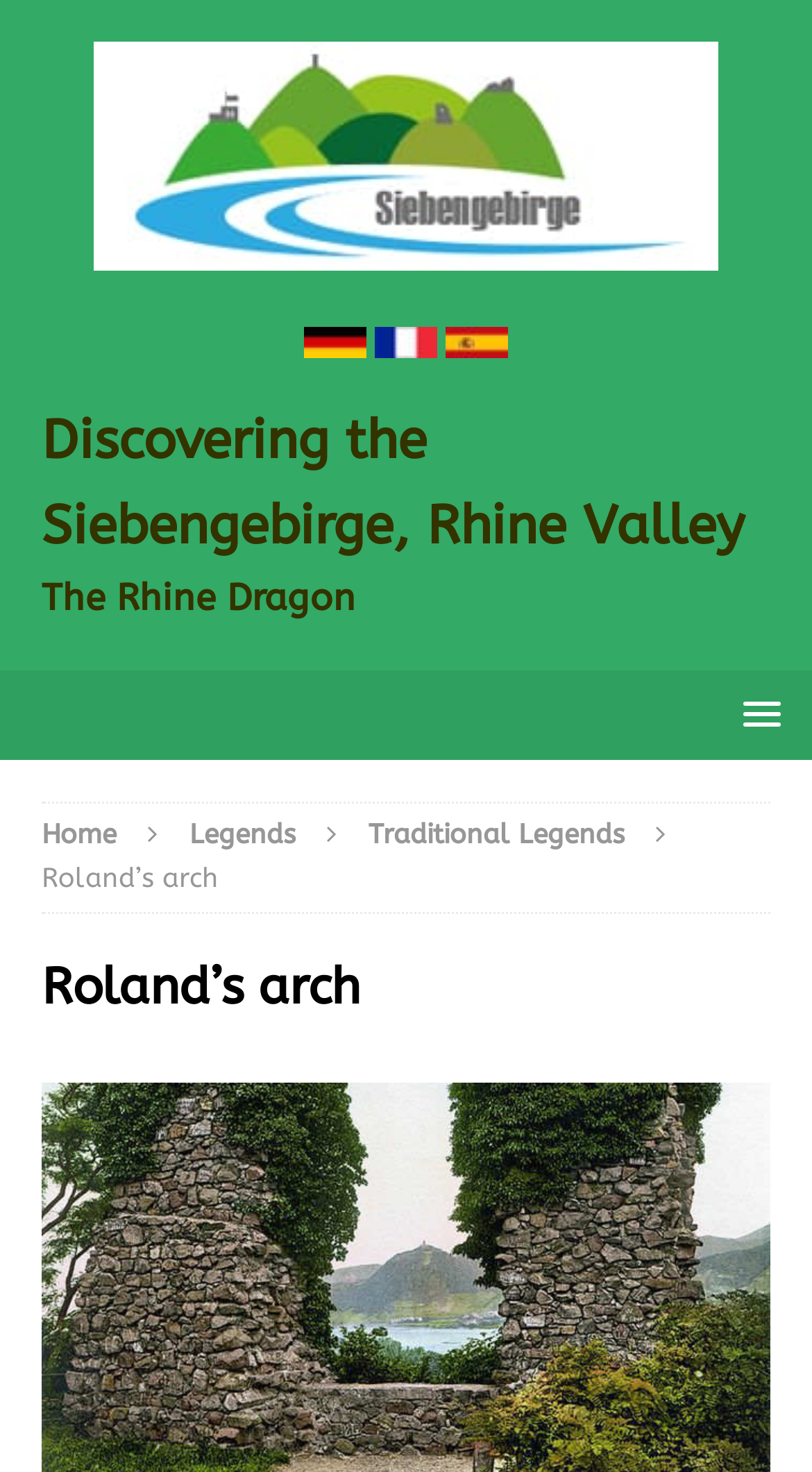Deliver a detailed narrative of the webpage's visual and textual elements.

The webpage is about Roland's Arch, a legend from the Siebengebirge region. At the top left of the page, there is a logo image with a corresponding link. Below the logo, there is a horizontal navigation menu with three links: "Home", "Legends", and "Traditional Legends". 

To the right of the navigation menu, there is a section with a heading "Roland's Arch" in a larger font size. This section appears to be the main content area of the page. Above the heading, there is a brief introduction to the legend of Roland's Arch, which tells the story of two lovers, Roland and Hildegunde, who did not have a happy ending.

On the top right of the page, there is a link with a popup menu. Below this link, there are three more links arranged horizontally, but their purposes are not clear from the text. 

At the top center of the page, there are two lines of text: "Discovering the Siebengebirge, Rhine Valley" and "The Rhine Dragon", which seem to be related to the overall theme of the webpage.